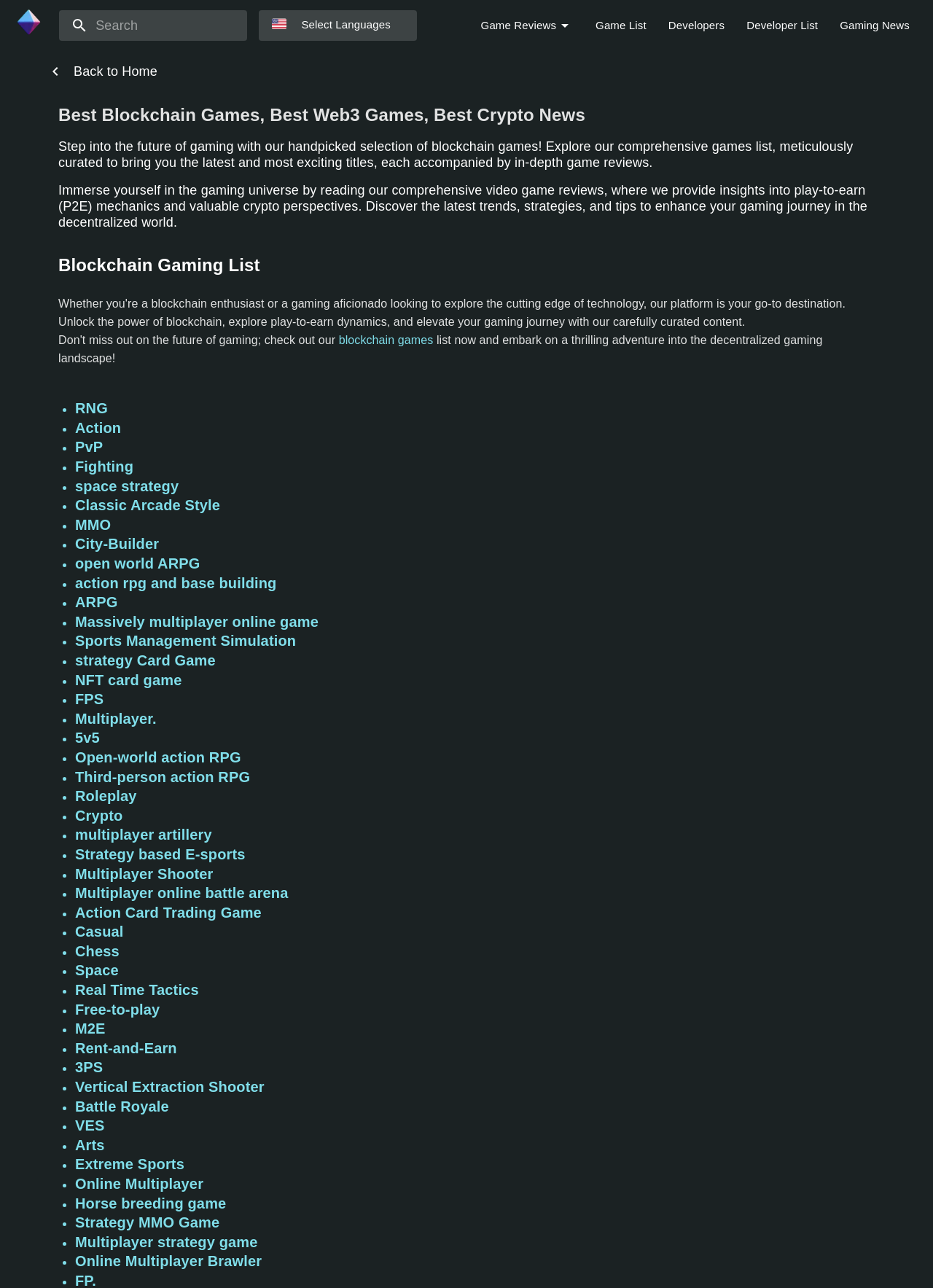Find the bounding box coordinates for the area that must be clicked to perform this action: "Explore the 'Blockchain Gaming List'".

[0.363, 0.259, 0.464, 0.269]